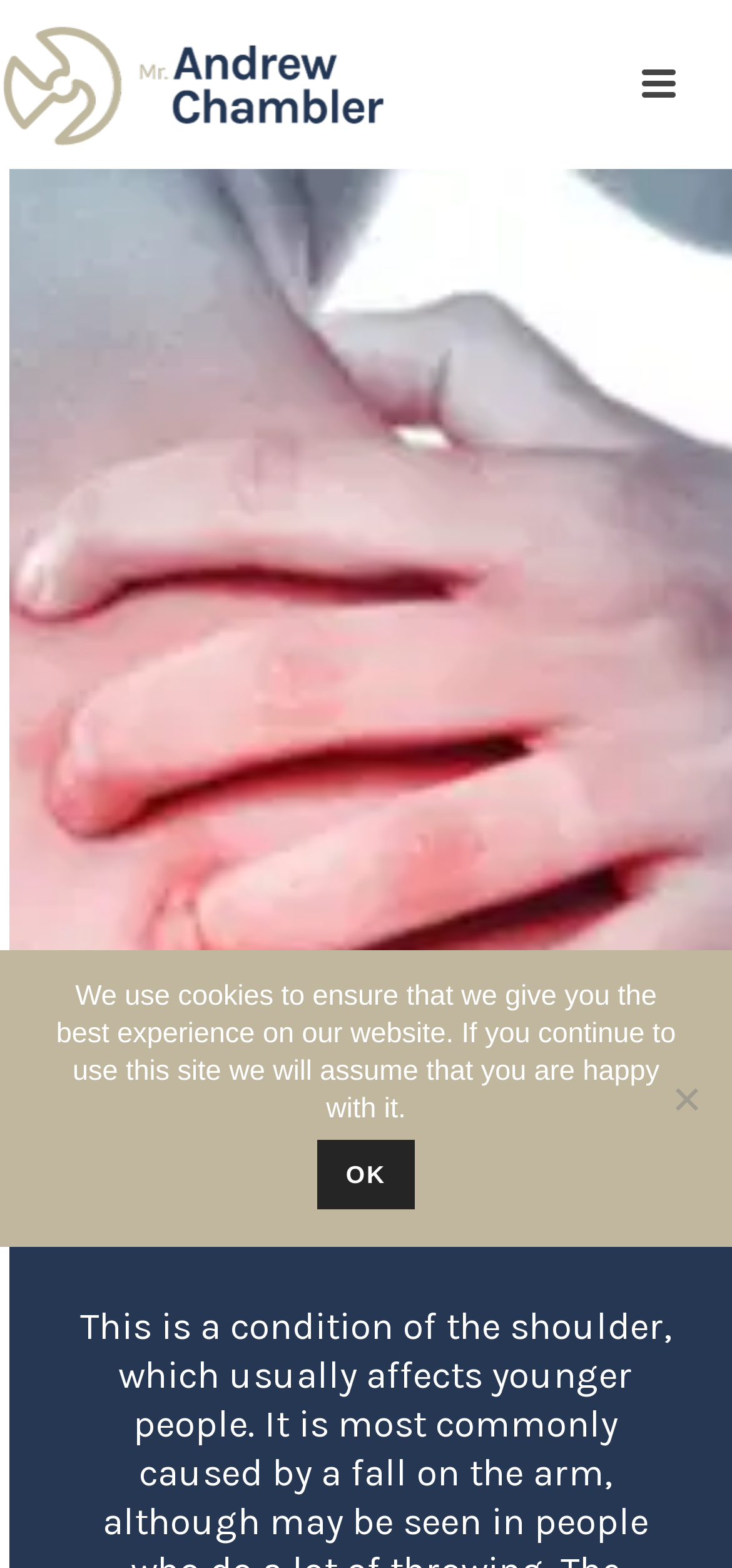Respond to the following question using a concise word or phrase: 
What is the purpose of the cookie notice?

To inform users about cookie usage